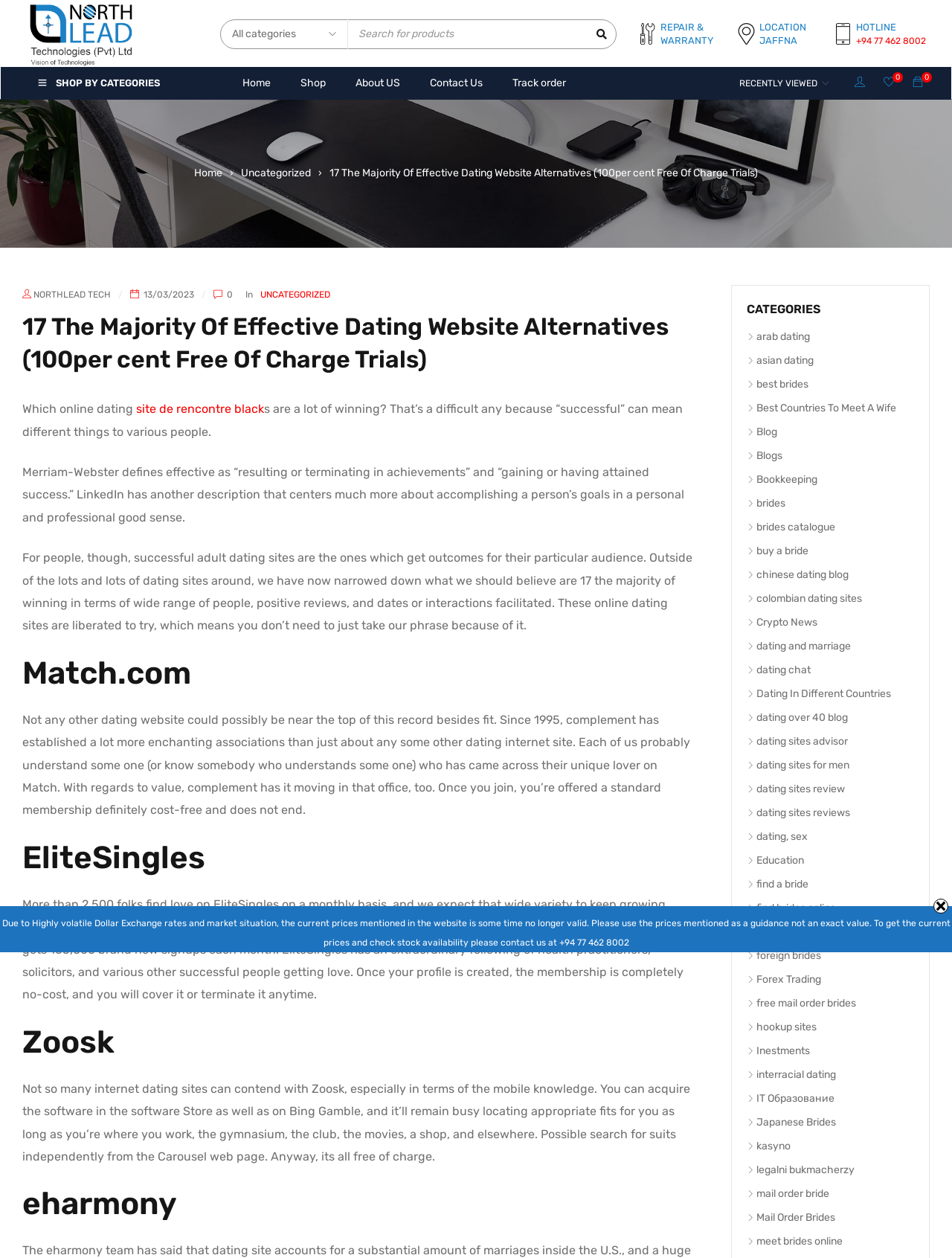Give a short answer to this question using one word or a phrase:
What is the name of the first dating website reviewed on the website?

Match.com